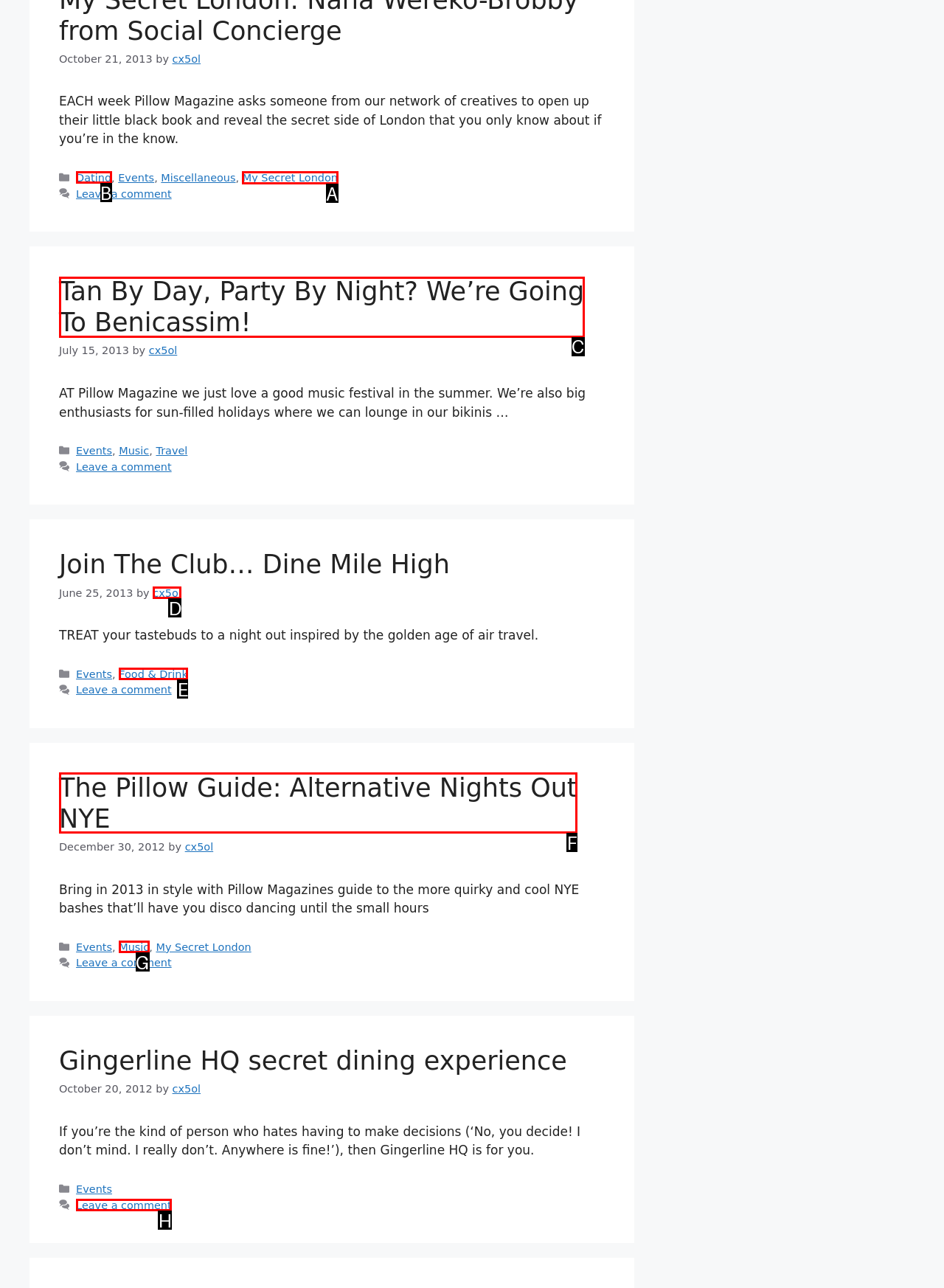Select the letter of the UI element you need to click on to fulfill this task: View the 'My Secret London' category. Write down the letter only.

A